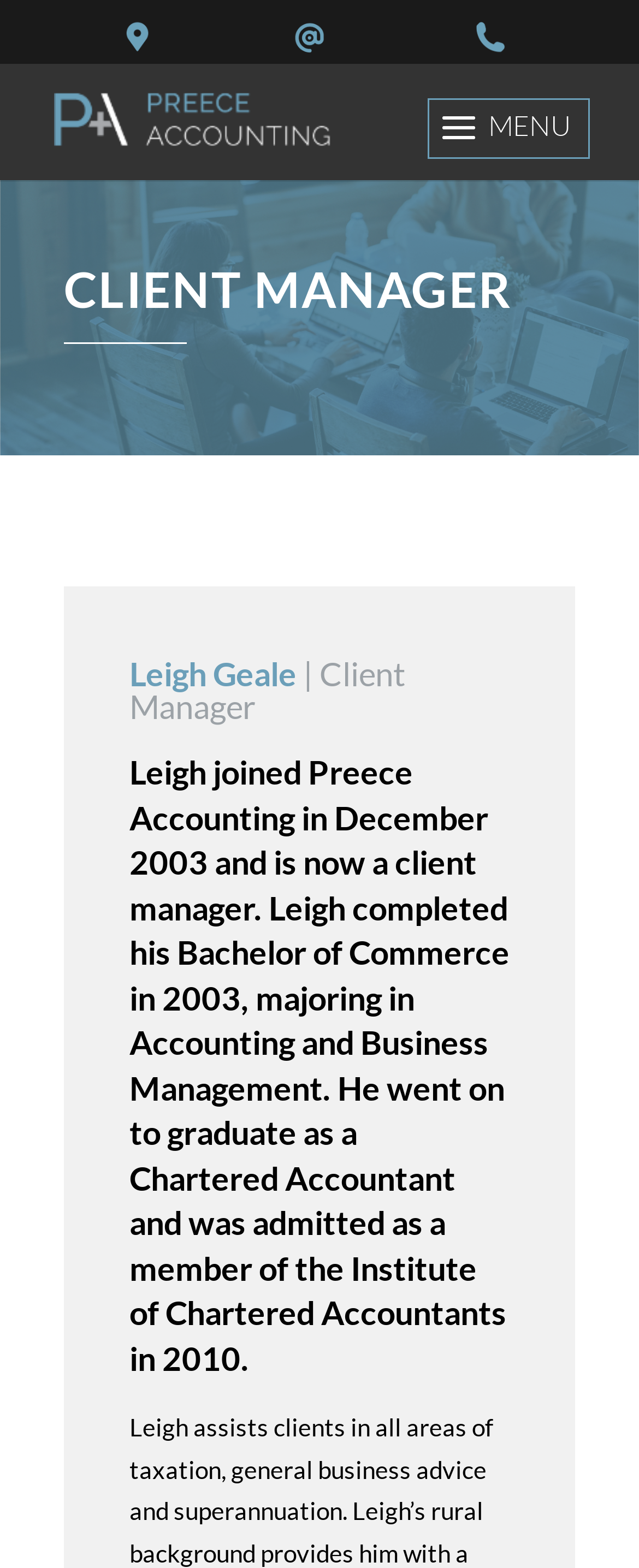Answer with a single word or phrase: 
What is Leigh's professional certification?

Chartered Accountant